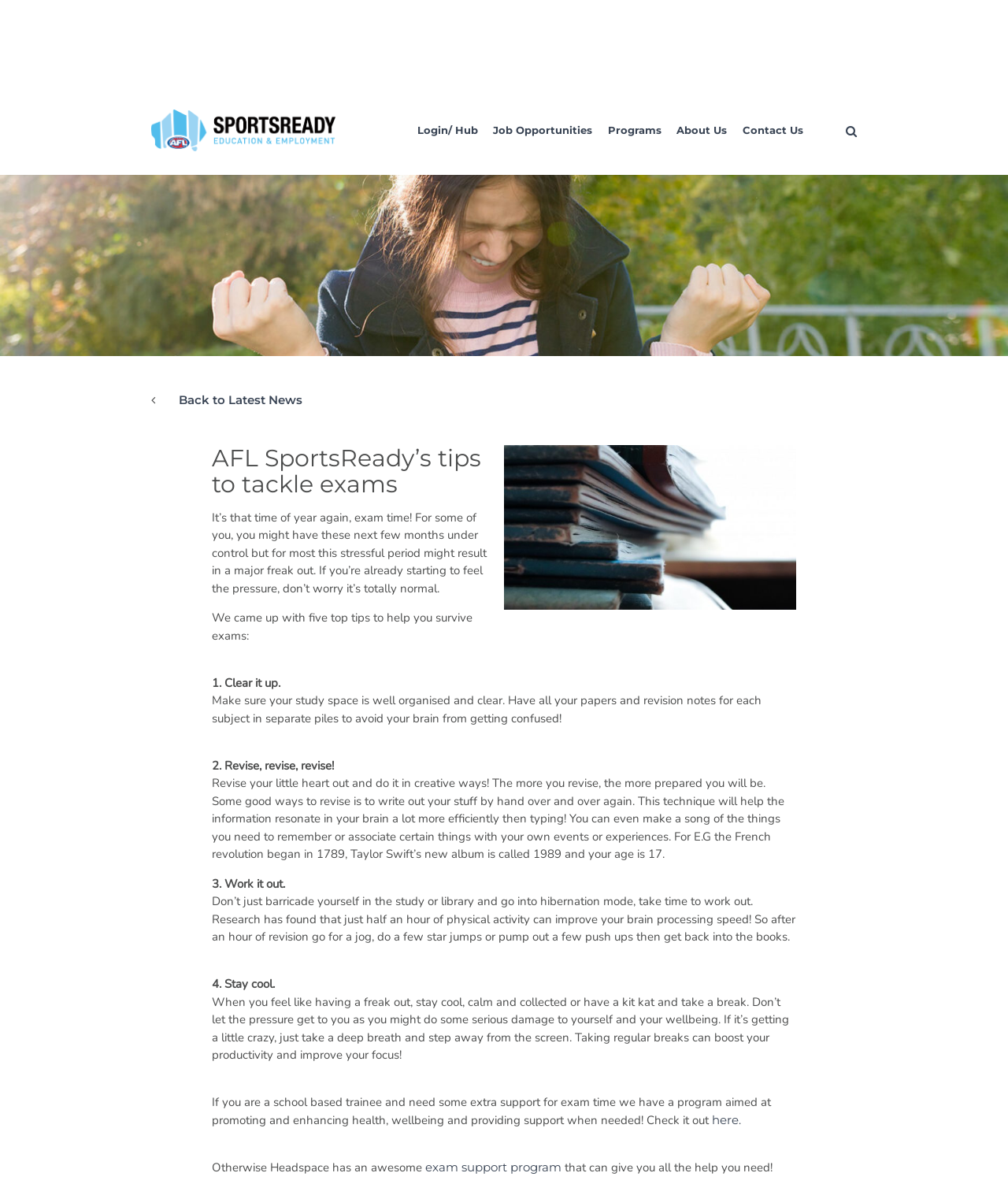Locate the bounding box coordinates of the element you need to click to accomplish the task described by this instruction: "Click on Job Opportunities".

[0.489, 0.087, 0.588, 0.133]